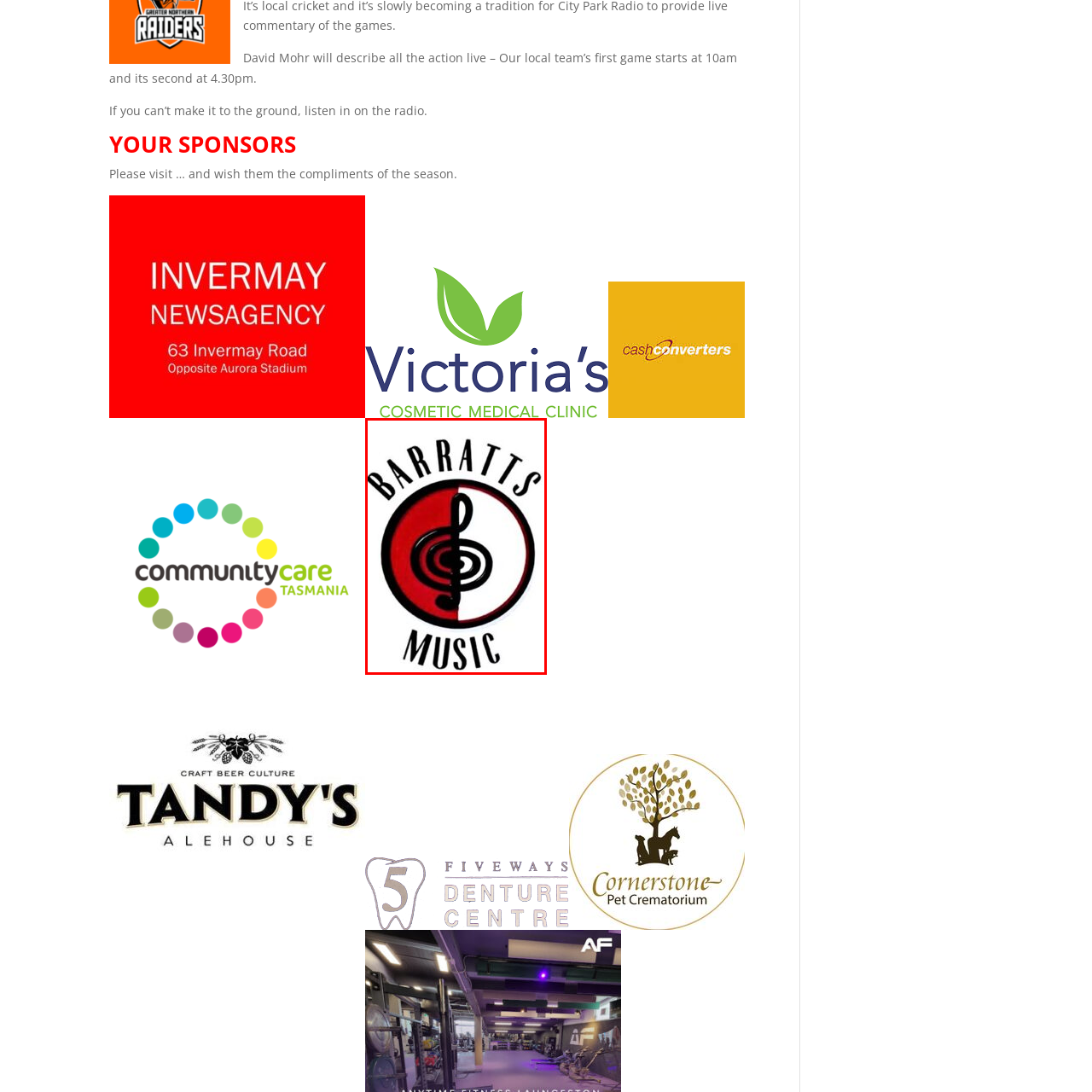What are the colors of the circular elements?
Examine the red-bounded area in the image carefully and respond to the question with as much detail as possible.

The circular elements in the logo are colored in red and white, which are likely chosen to represent passion, energy, and purity, respectively, and to make the logo more visually appealing.